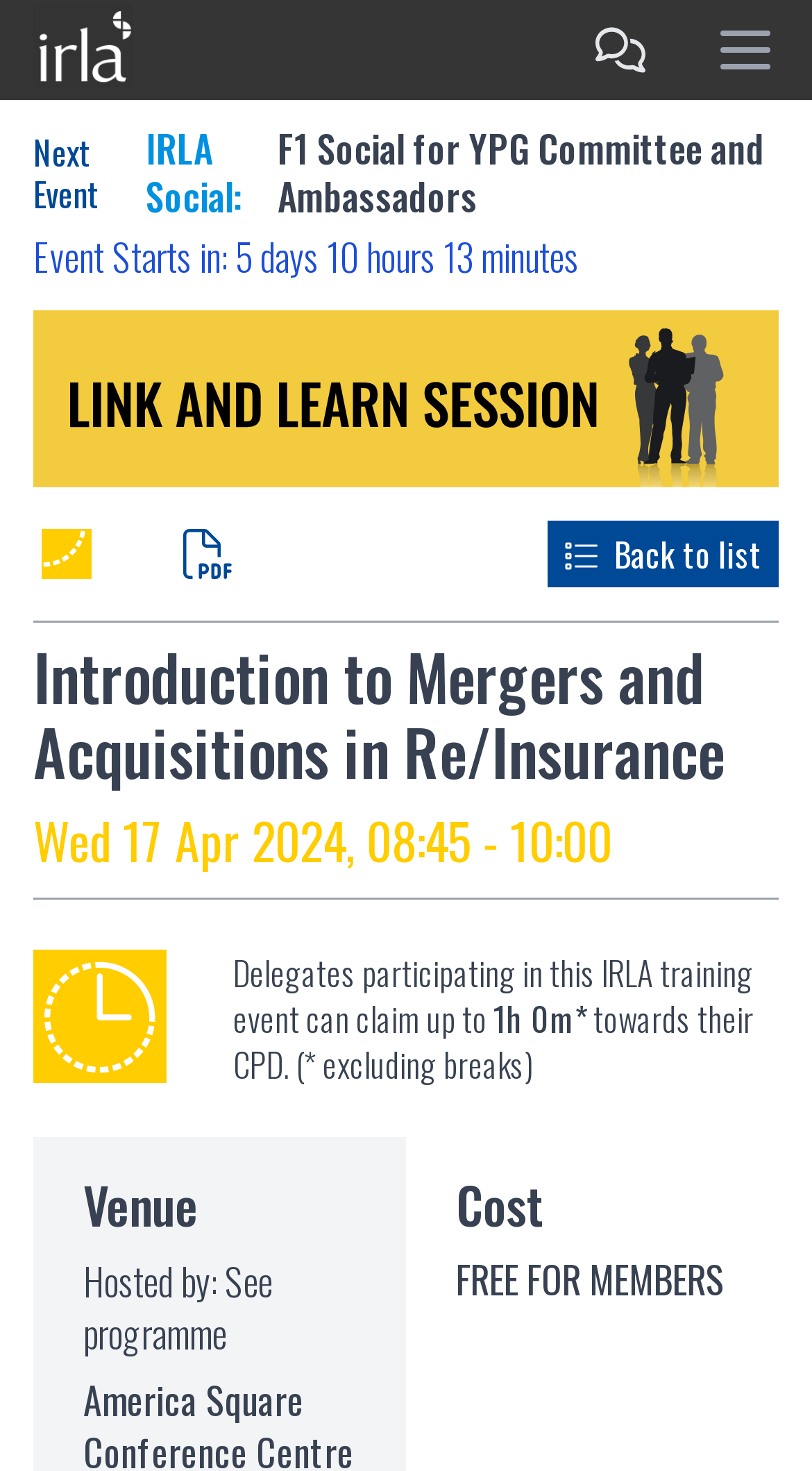Can you find and generate the webpage's heading?

Introduction to Mergers and Acquisitions in Re/Insurance